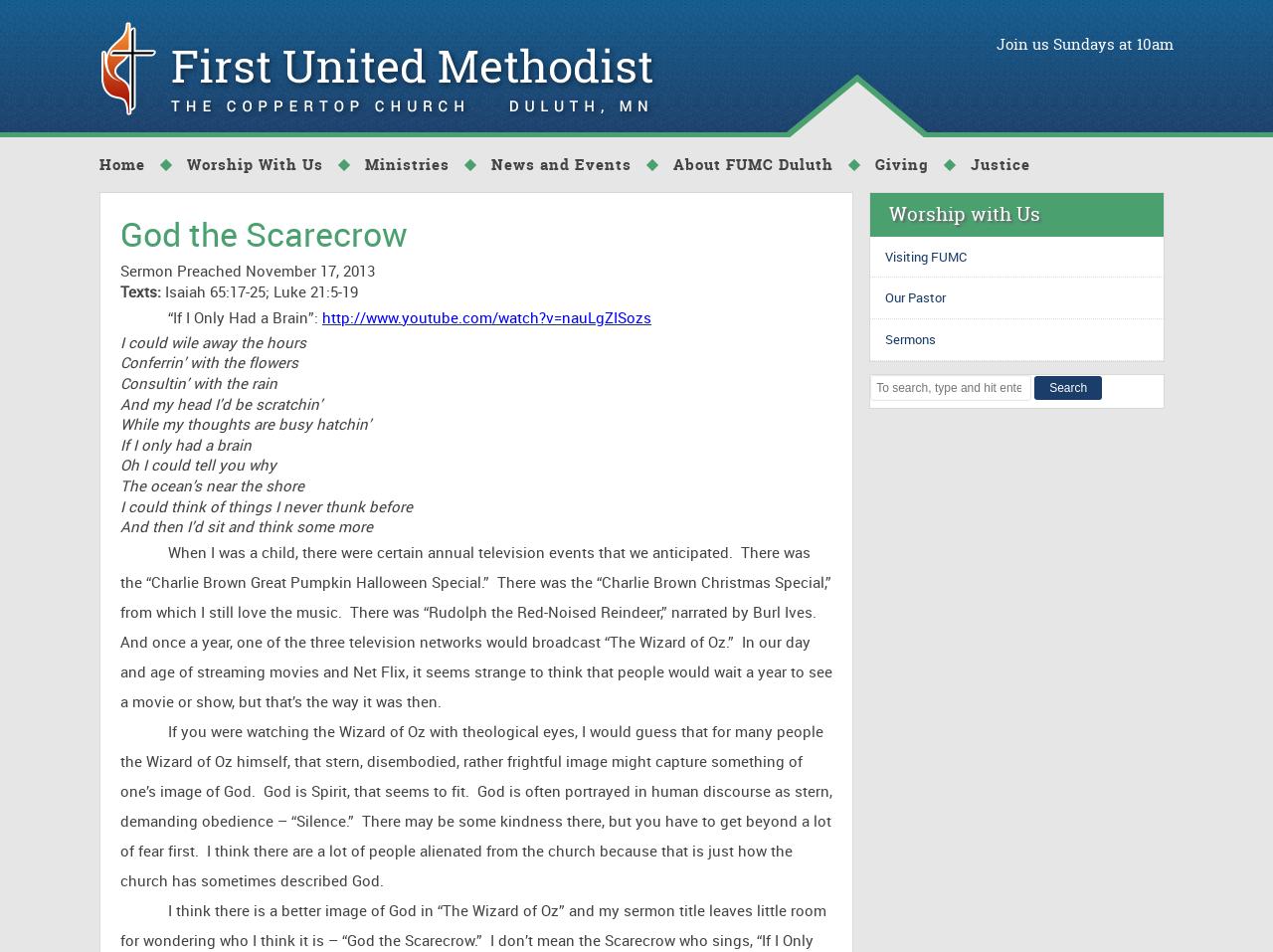What is the title of the sermon preached on November 17, 2013?
Based on the screenshot, provide a one-word or short-phrase response.

God the Scarecrow